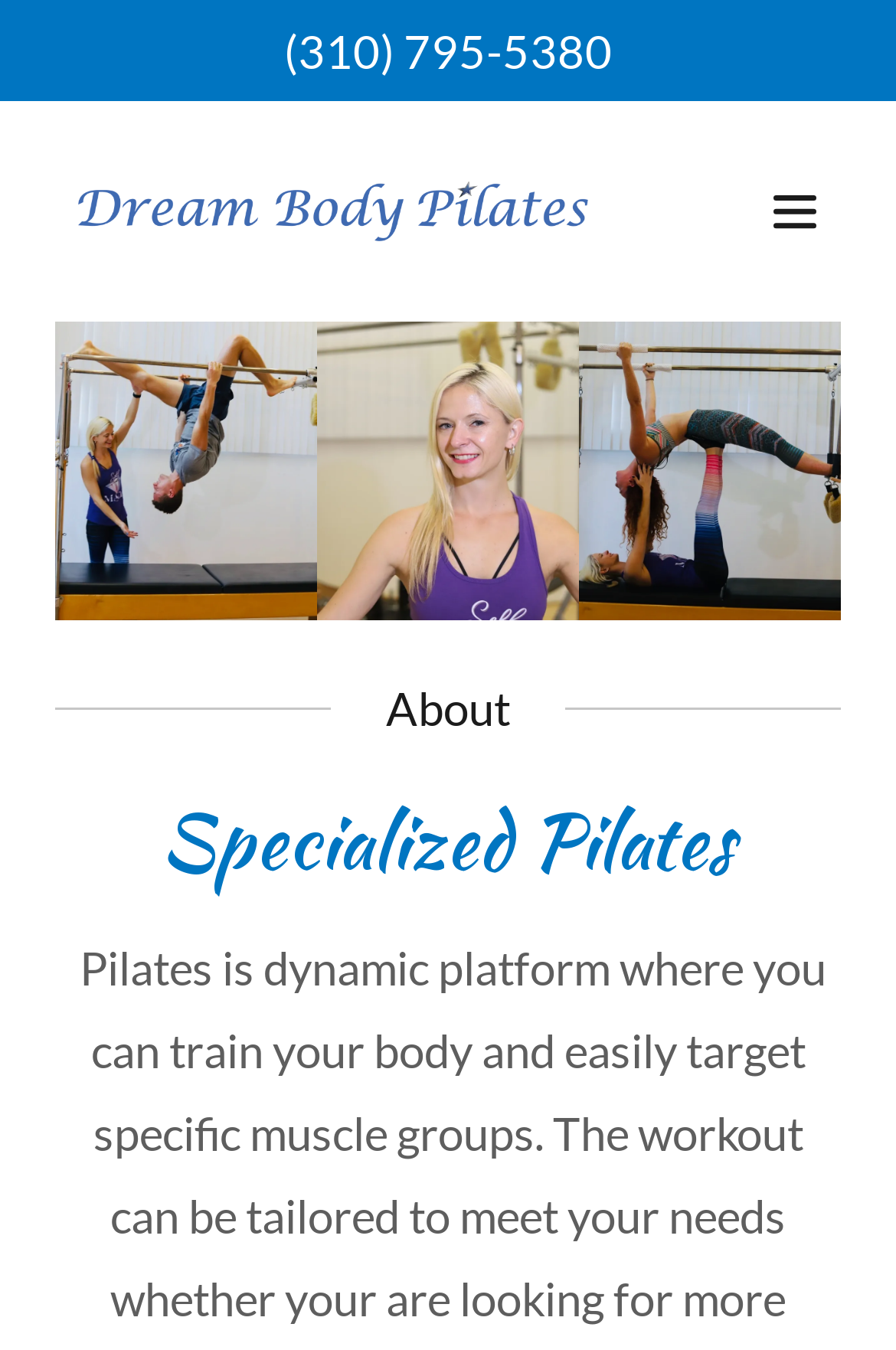What is the text on the logo image?
Make sure to answer the question with a detailed and comprehensive explanation.

I looked at the image element with the text 'Dream Body Pilates' and found that it is the logo image located at the top of the webpage.